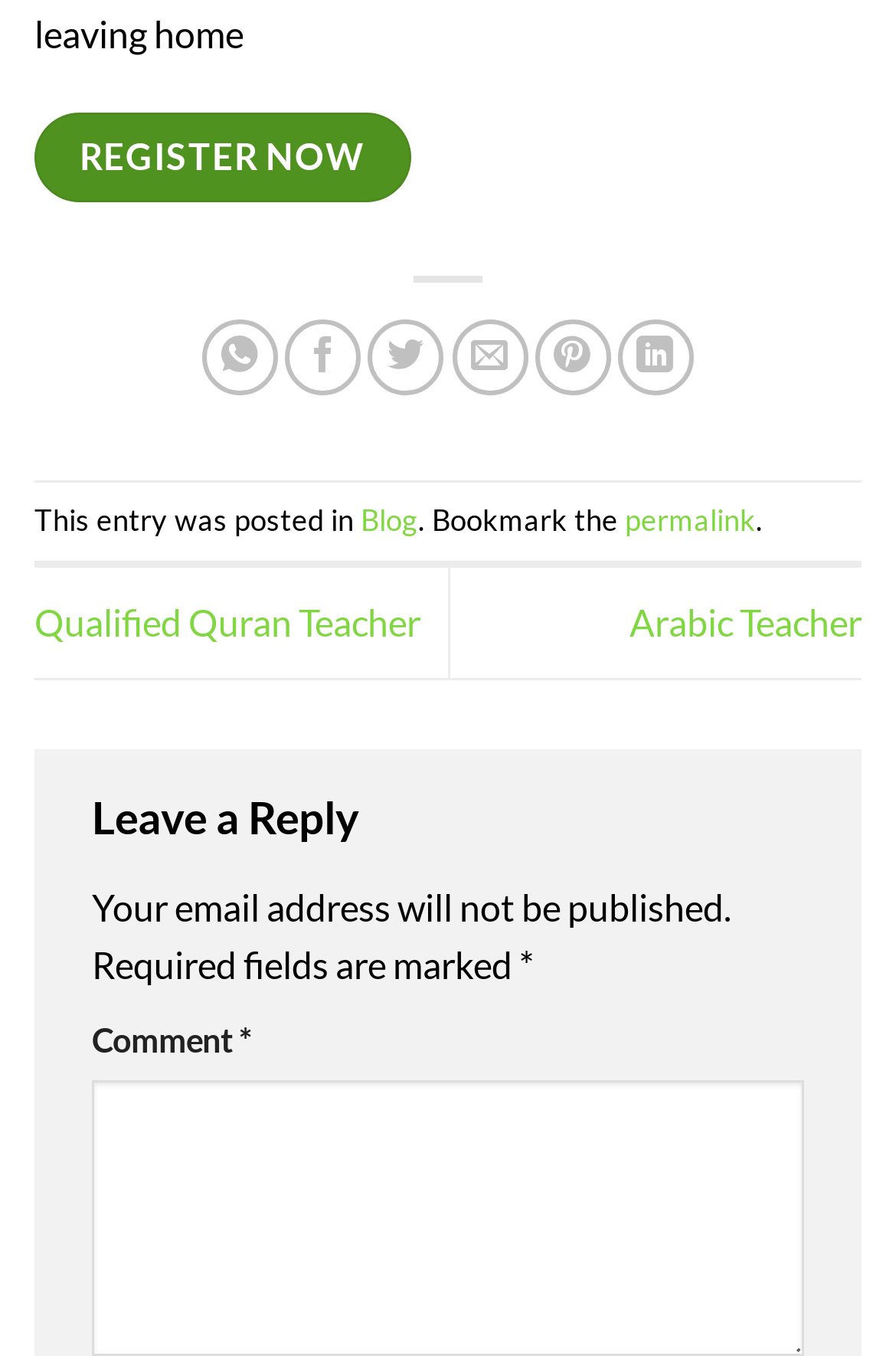Find the bounding box coordinates of the UI element according to this description: "Qualified Quran Teacher".

[0.038, 0.443, 0.469, 0.475]